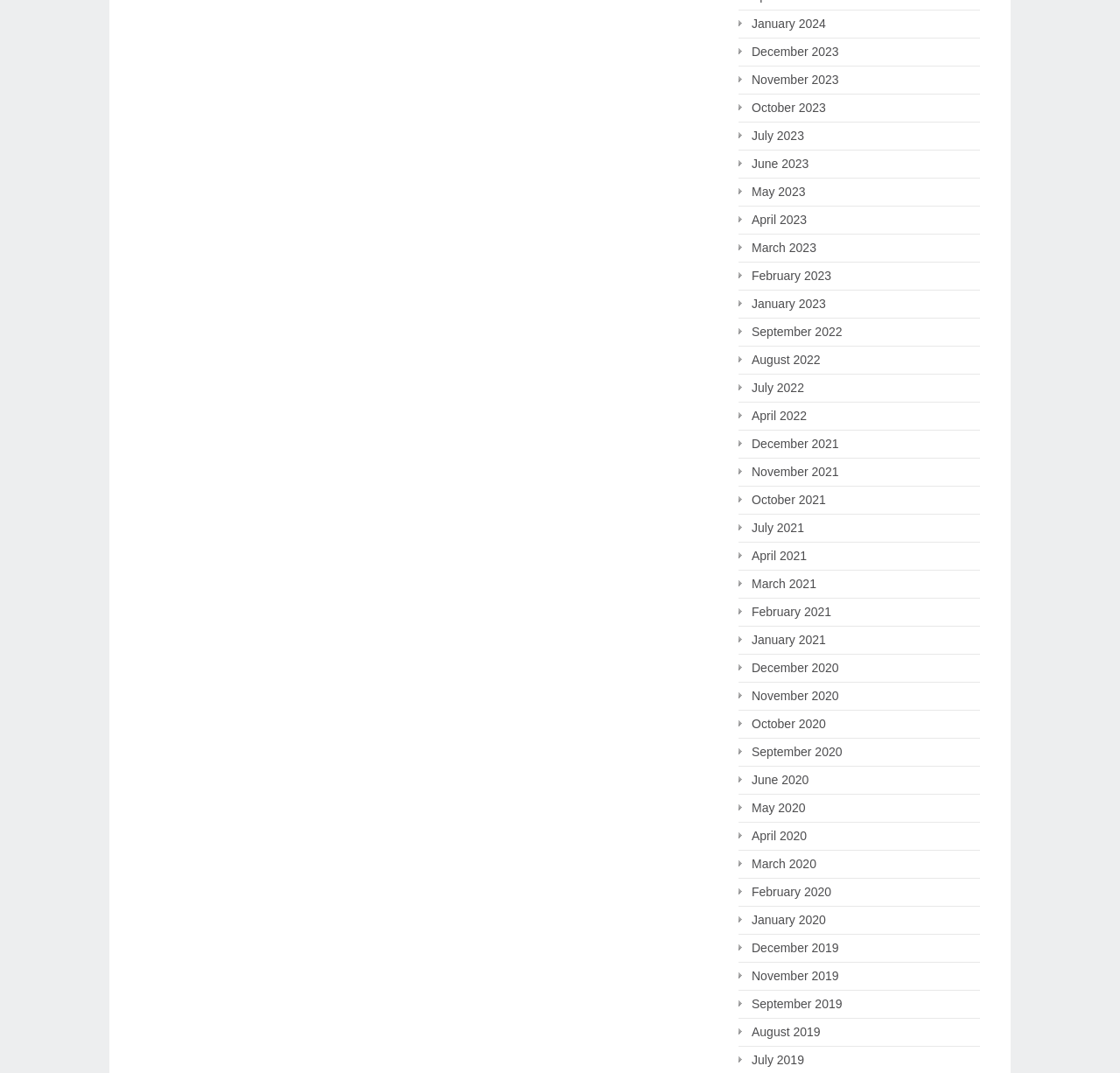Please provide a one-word or short phrase answer to the question:
What is the earliest month listed?

July 2019